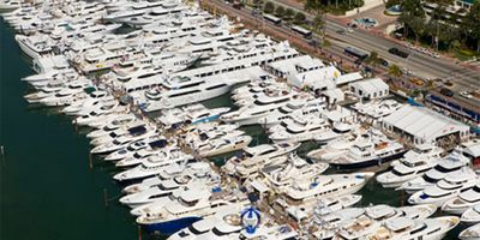Generate an in-depth description of the image.

The image captures a stunning aerial view of a bustling marina during the Miami International Boat Show, showcasing a multitude of luxurious yachts moored closely together. The scene is vibrant with an array of boats, predominantly in white, reflecting the bright sunlight. The marina is lined with palm trees and a nearby road, adding to the lively atmosphere of the boat show. This gathering highlights the opulence and excitement of the marine industry, making it a key event for yacht enthusiasts and potential buyers alike. The date of the event is noted as February 16, 2017, marking a significant occasion in the boating calendar.